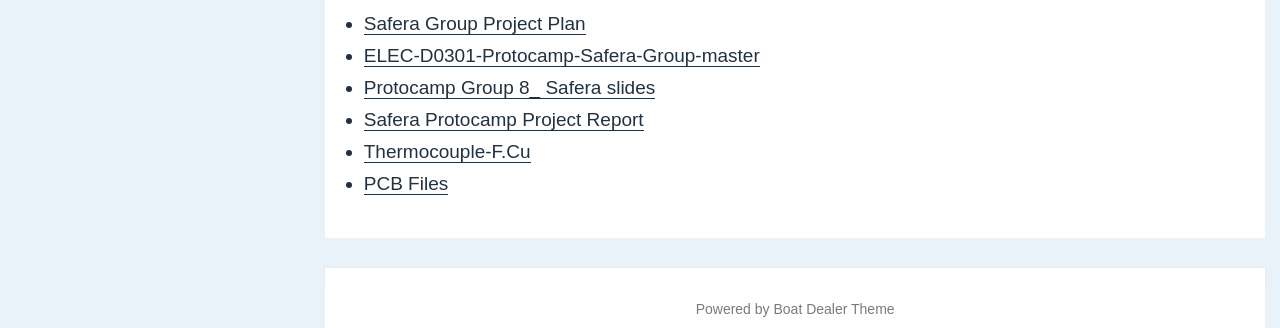What is the text next to the last link on the webpage?
Using the image provided, answer with just one word or phrase.

•